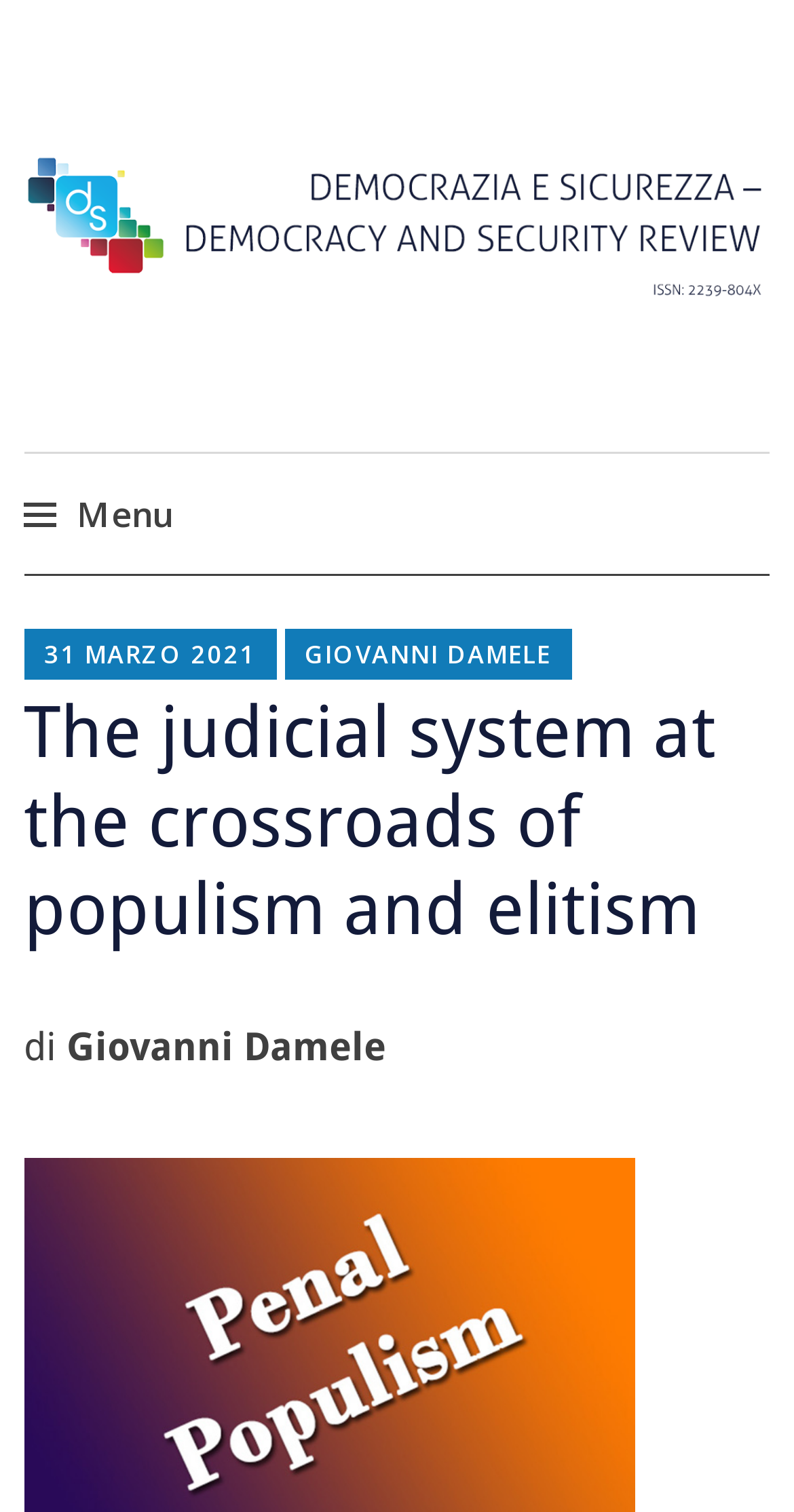Describe every aspect of the webpage in a detailed manner.

The webpage is focused on the theme of democracy and security, with a prominent heading "Democrazia e Sicurezza – Democracy and Security Review" at the top center of the page. Below this heading, there is a link with the same text, taking up most of the width of the page. 

Further down, there is another heading "Rivista scientifica (Area 12 e Area 14)" positioned at the top center of the page, similar to the first heading. 

On the top left of the page, there is a menu link represented by an icon, and next to it, a "Salta al contenuto" link, which means "Skip to content" in Italian. 

Below the menu link, there is a section with a heading "The judicial system at the crossroads of populism and elitism" that spans almost the entire width of the page. This heading is followed by a link "31 MARZO 2021" on the left, and a link "GIOVANNI DAMELE" on the right. 

Below these links, there are two static text elements, "di" and "Giovanni Damele", positioned on the left and right, respectively.